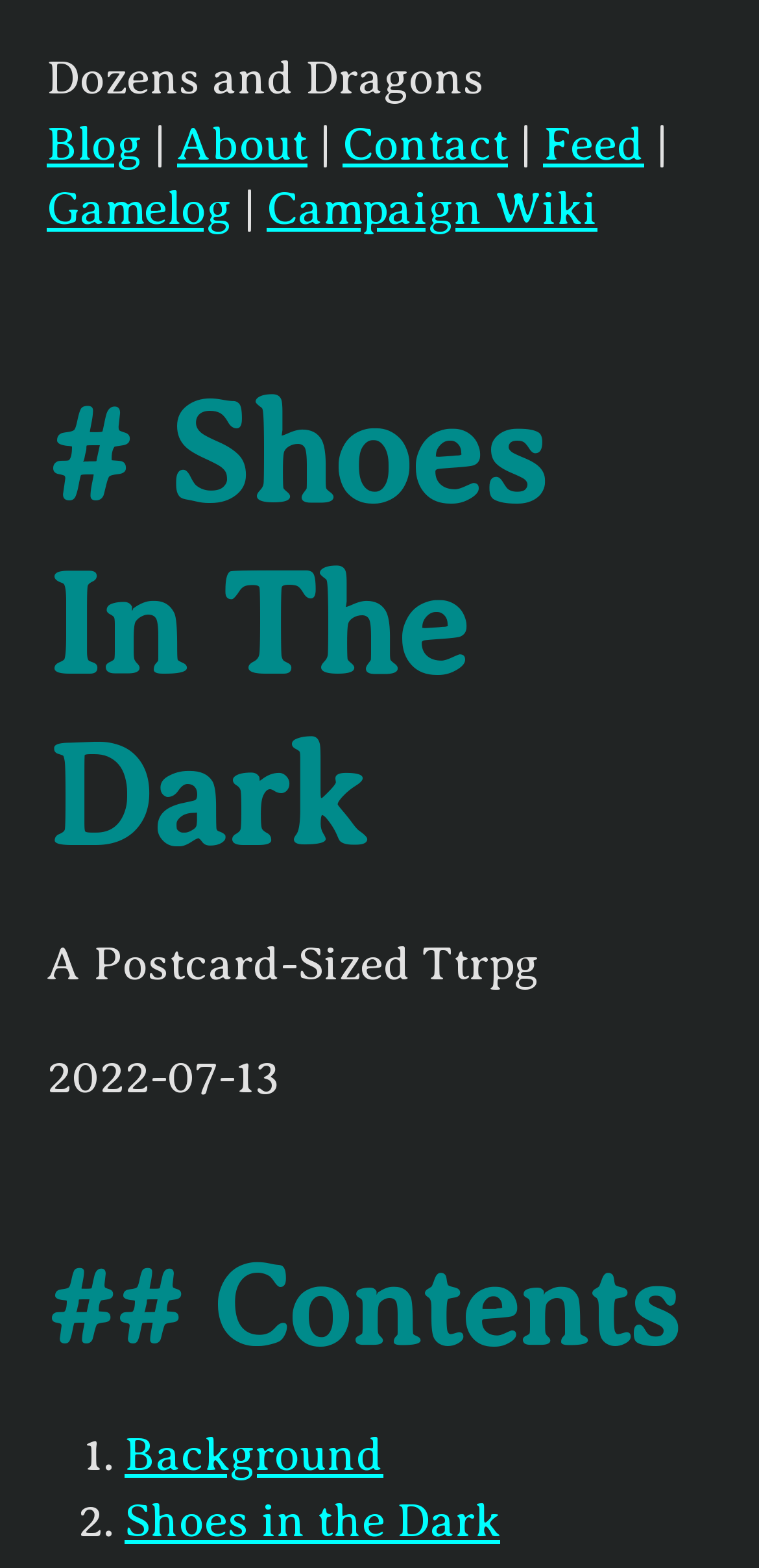Could you highlight the region that needs to be clicked to execute the instruction: "read background"?

[0.164, 0.912, 0.505, 0.944]